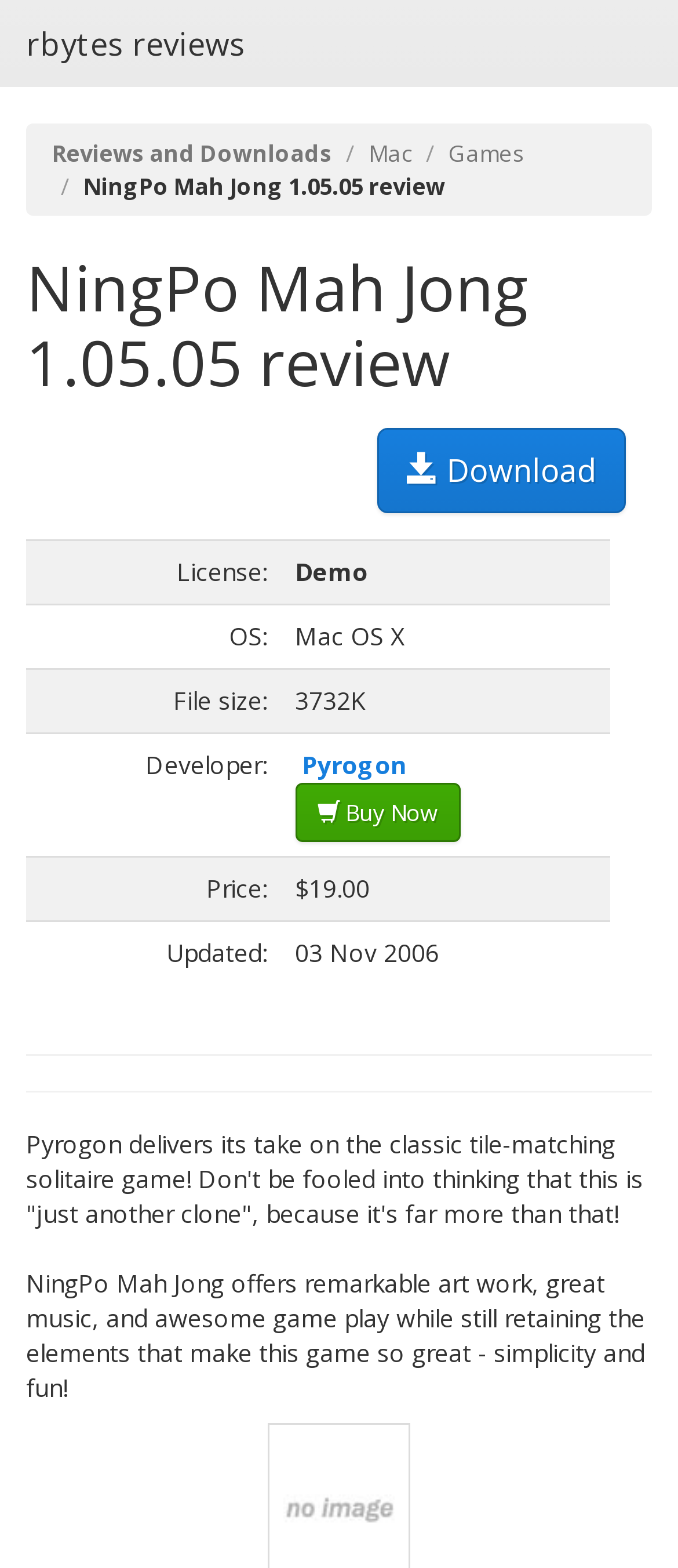Using the provided element description "Reviews and Downloads", determine the bounding box coordinates of the UI element.

[0.077, 0.088, 0.49, 0.108]